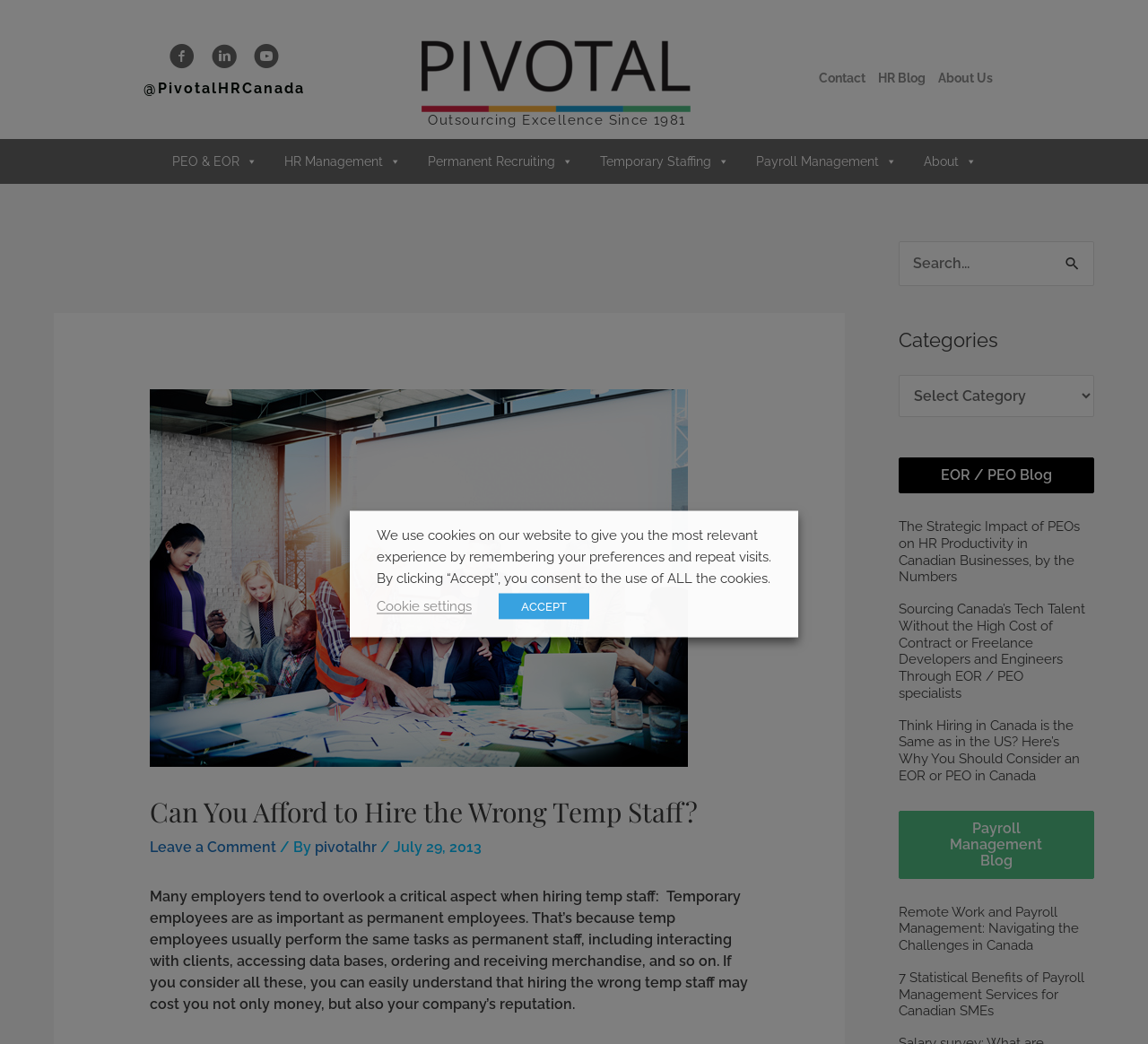What type of services does the company offer?
Offer a detailed and exhaustive answer to the question.

I determined the type of services offered by the company by looking at the links in the top navigation menu, which include 'PEO & EOR', 'HR Management', 'Permanent Recruiting', 'Temporary Staffing', and 'Payroll Management'. These links suggest that the company offers various HR services.